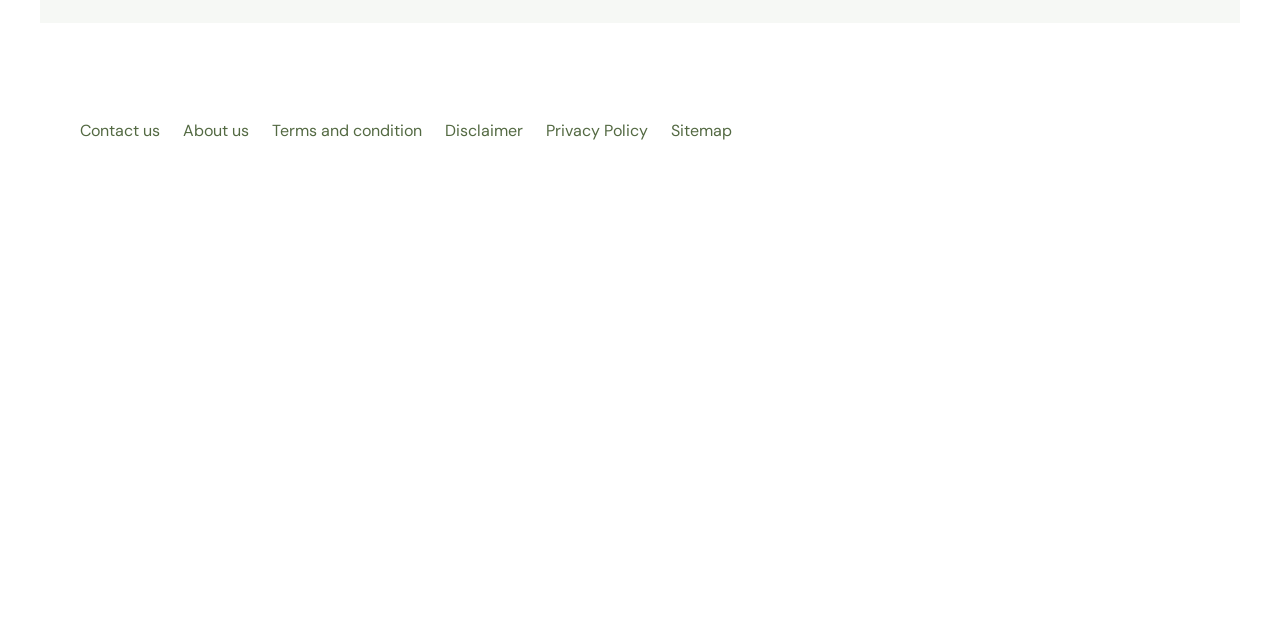From the given element description: "Contact us", find the bounding box for the UI element. Provide the coordinates as four float numbers between 0 and 1, in the order [left, top, right, bottom].

[0.062, 0.182, 0.137, 0.225]